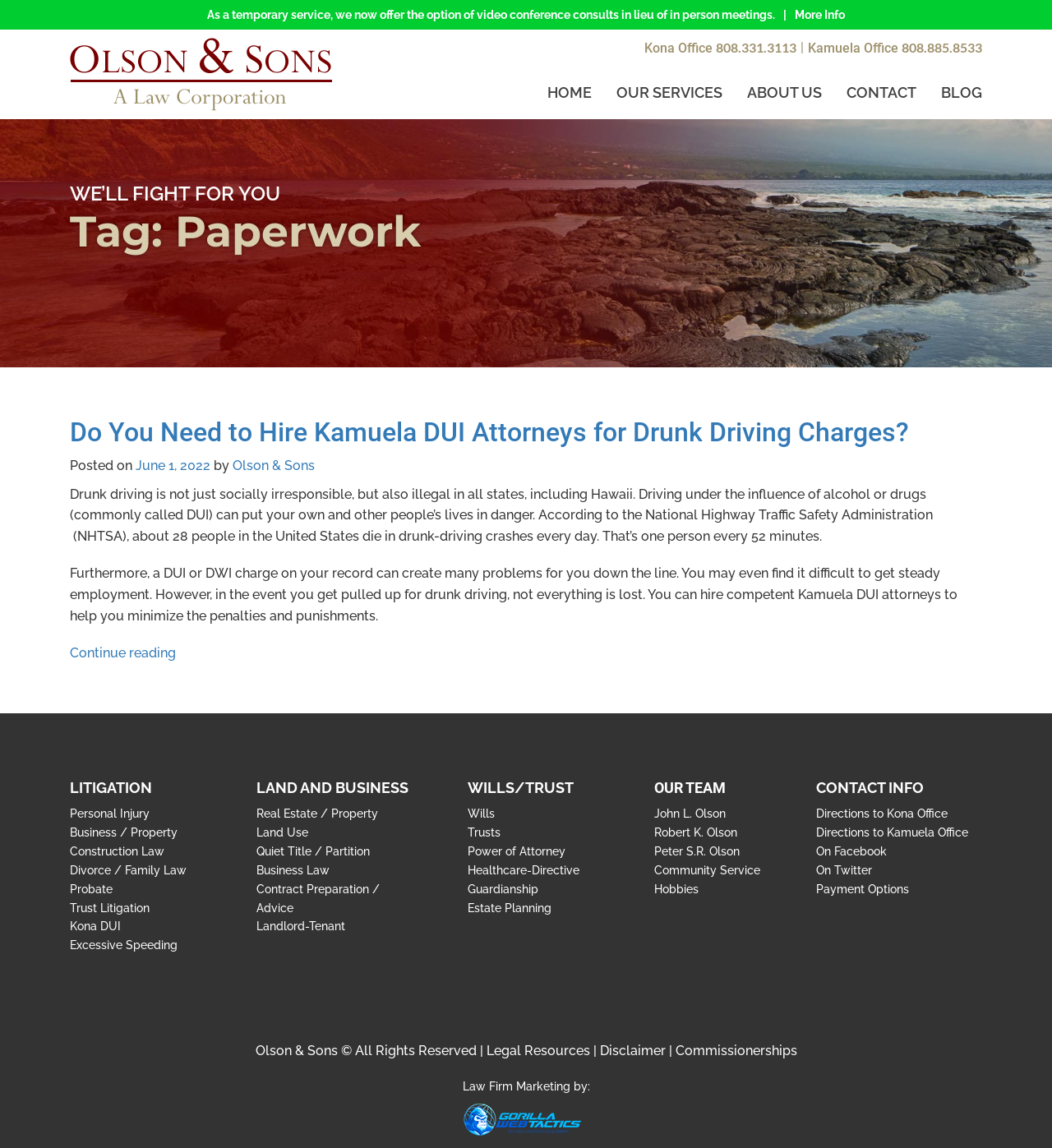Find the bounding box coordinates of the area that needs to be clicked in order to achieve the following instruction: "Learn more about 'LITIGATION'". The coordinates should be specified as four float numbers between 0 and 1, i.e., [left, top, right, bottom].

[0.066, 0.678, 0.145, 0.693]